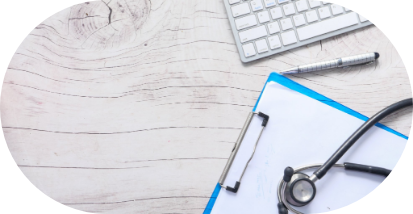What is the purpose of the computer keyboard in the background?
From the details in the image, provide a complete and detailed answer to the question.

The presence of a computer keyboard in the background of the image suggests that healthcare professionals use this space not only for hands-on examination but also for record-keeping, which is an essential part of patient care.